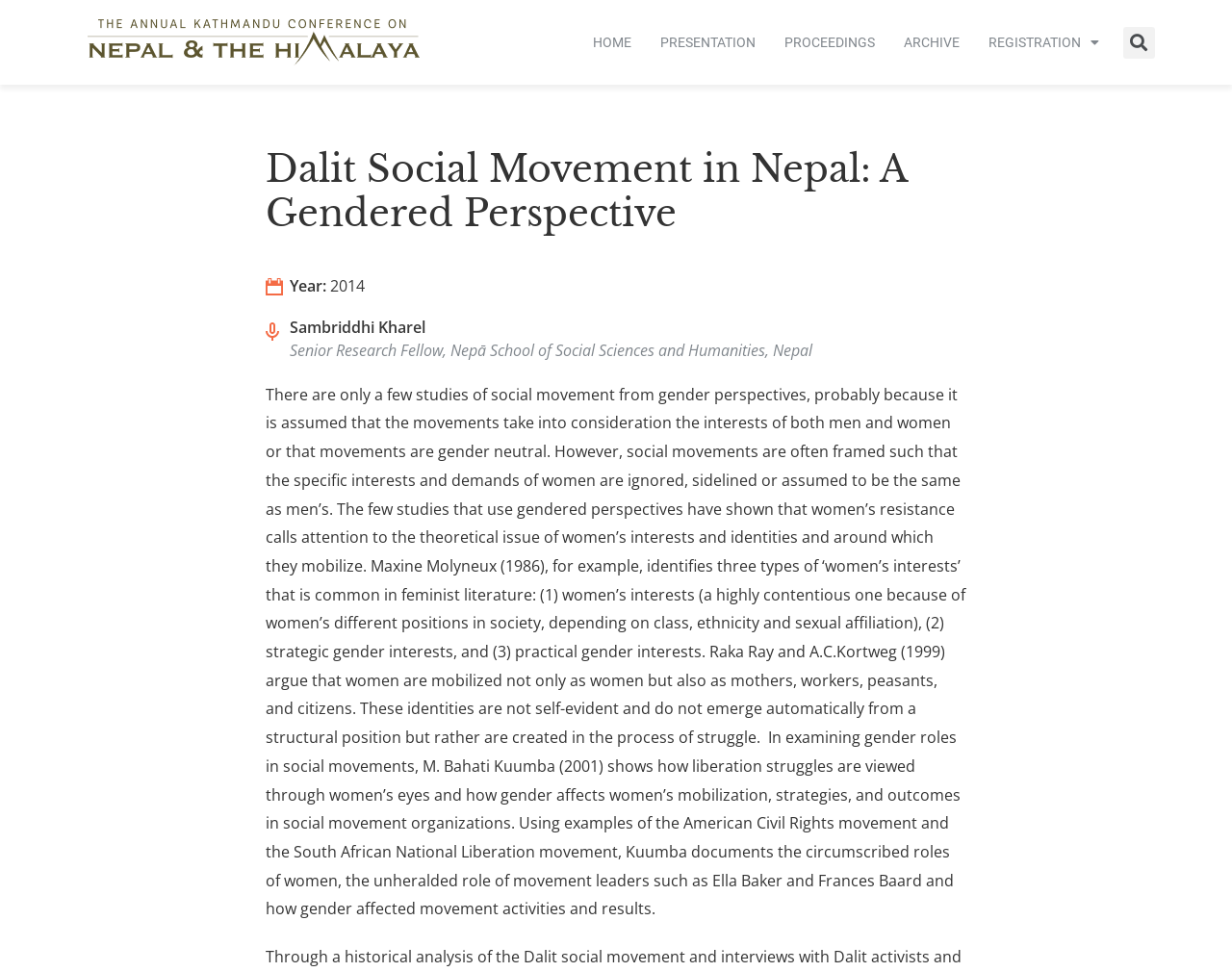Answer the question briefly using a single word or phrase: 
What is the year of the presentation?

2014